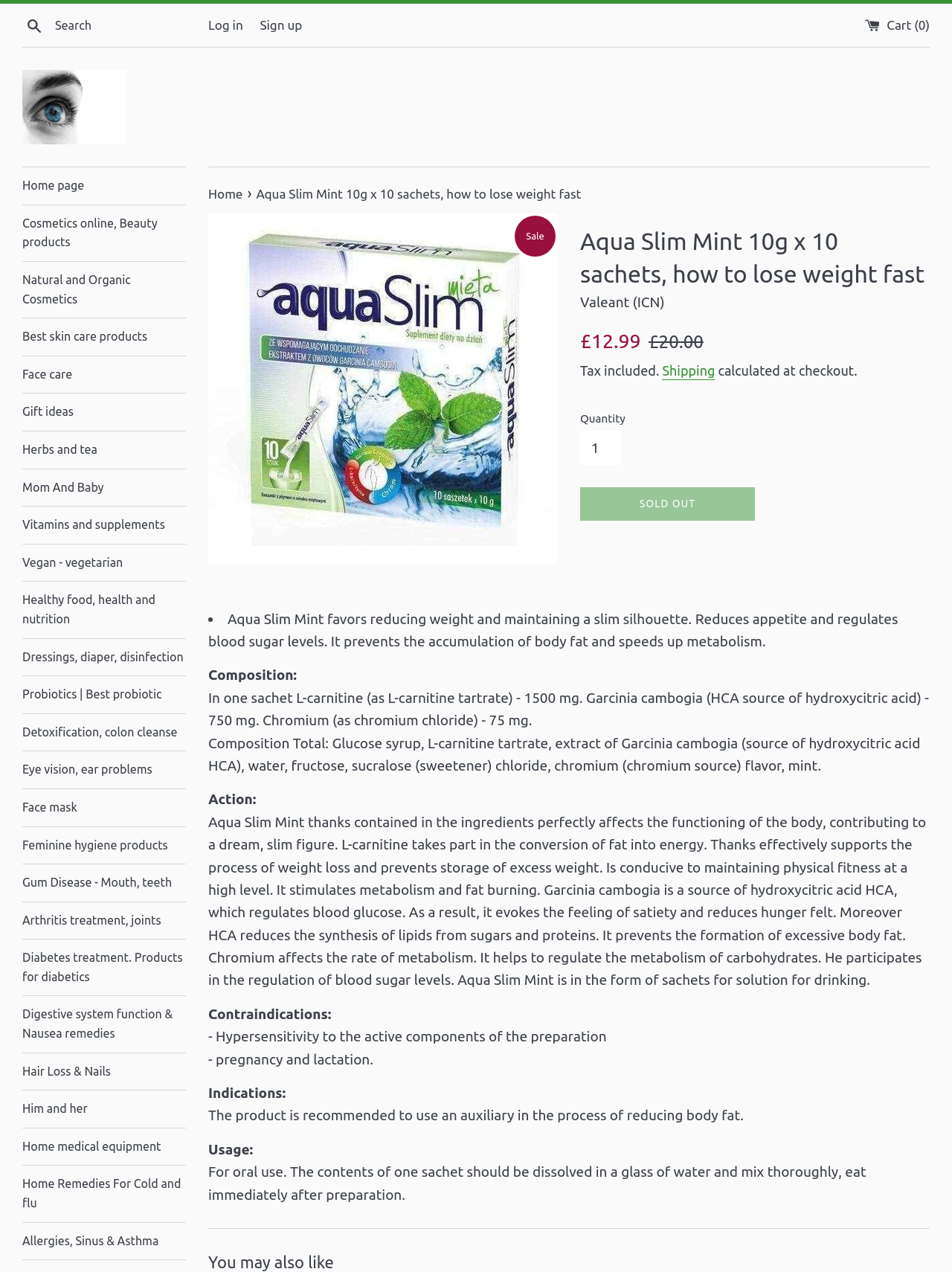What is the contraindication of the product for pregnant women?
Look at the screenshot and provide an in-depth answer.

The contraindication of the product for pregnant women can be found in the section where the contraindications are listed, specifically in the sentence '- pregnancy and lactation'.